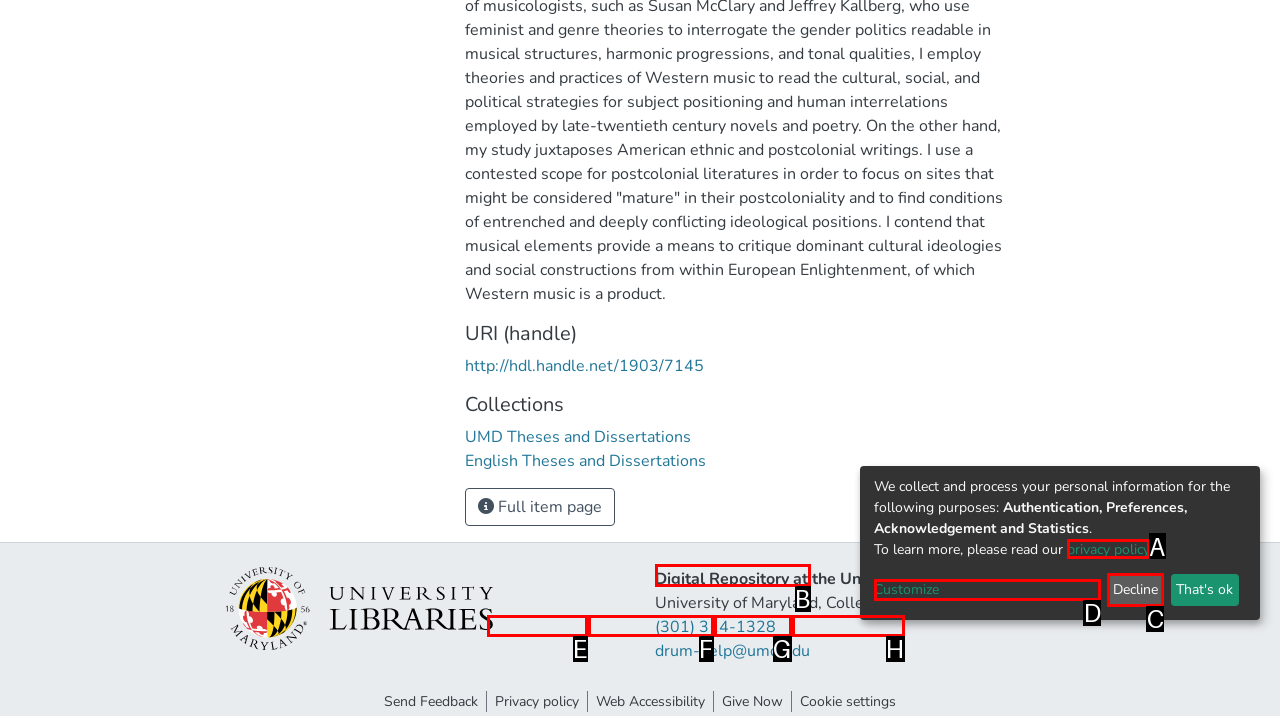From the description: Aug '14, identify the option that best matches and reply with the letter of that option directly.

None